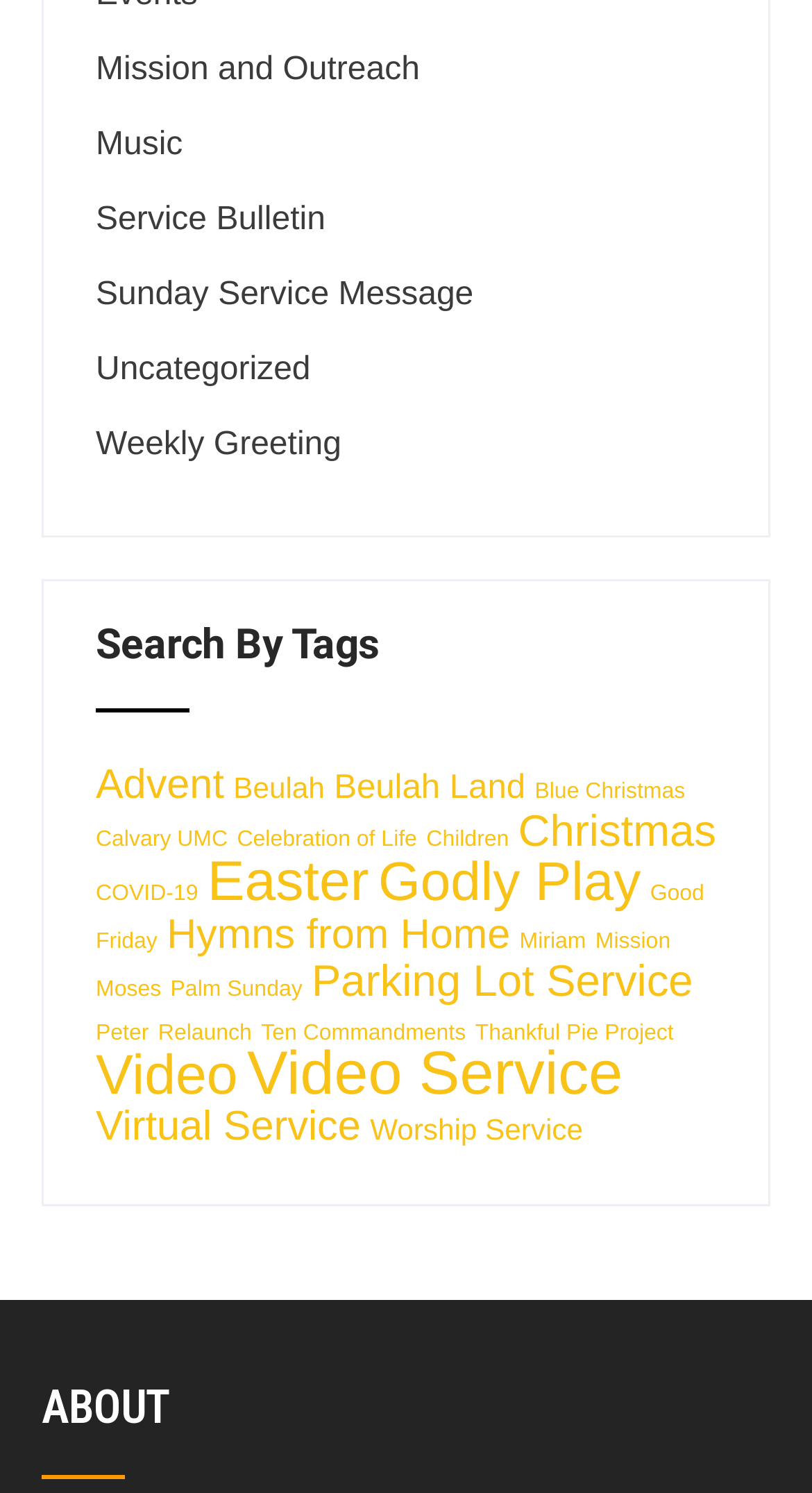Identify the bounding box coordinates of the clickable section necessary to follow the following instruction: "Explore the ABOUT section". The coordinates should be presented as four float numbers from 0 to 1, i.e., [left, top, right, bottom].

[0.051, 0.926, 0.949, 0.99]